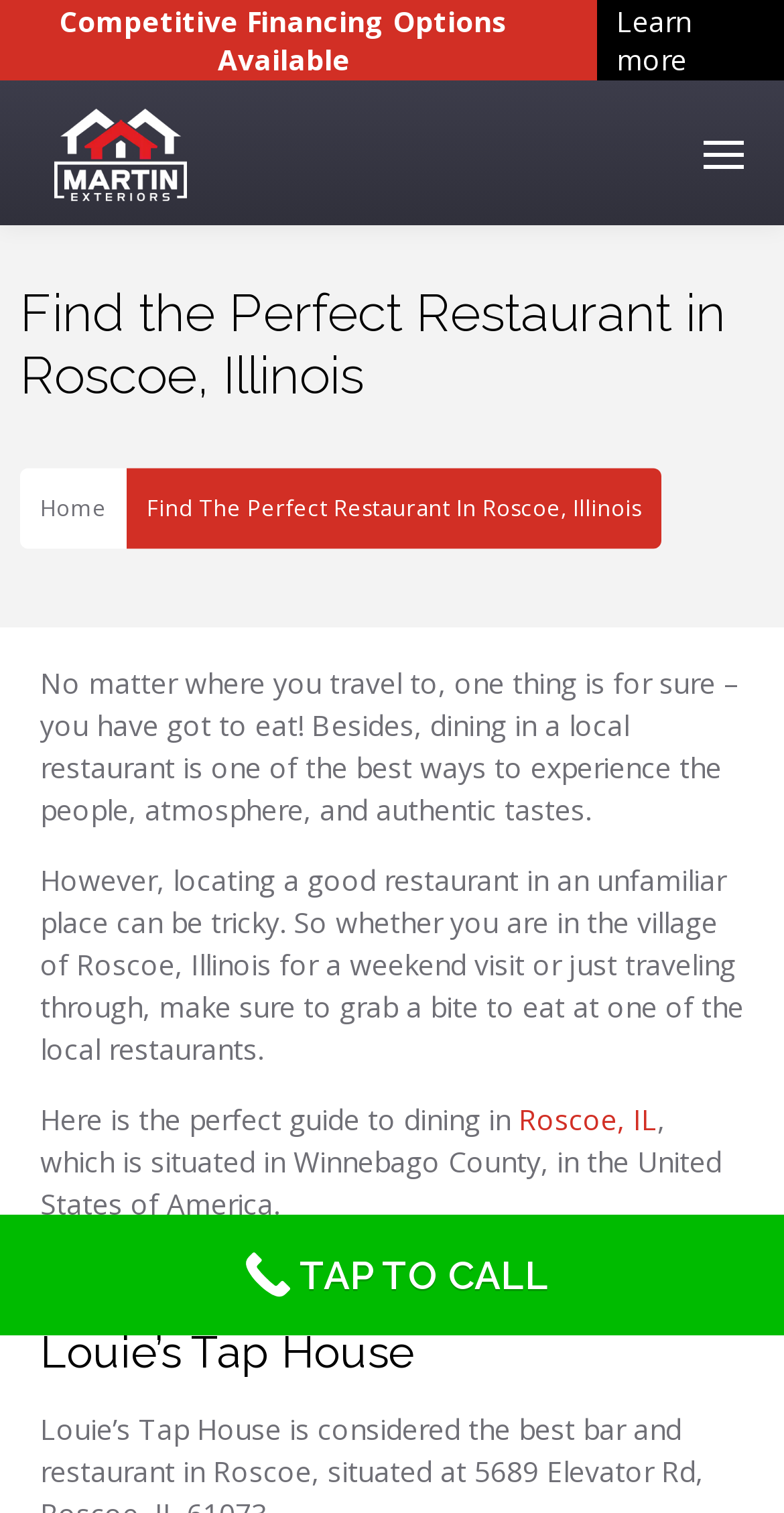What is the name of the restaurant mentioned?
Please utilize the information in the image to give a detailed response to the question.

The webpage has a heading 'Louie’s Tap House', which suggests that it is the name of a restaurant being mentioned.